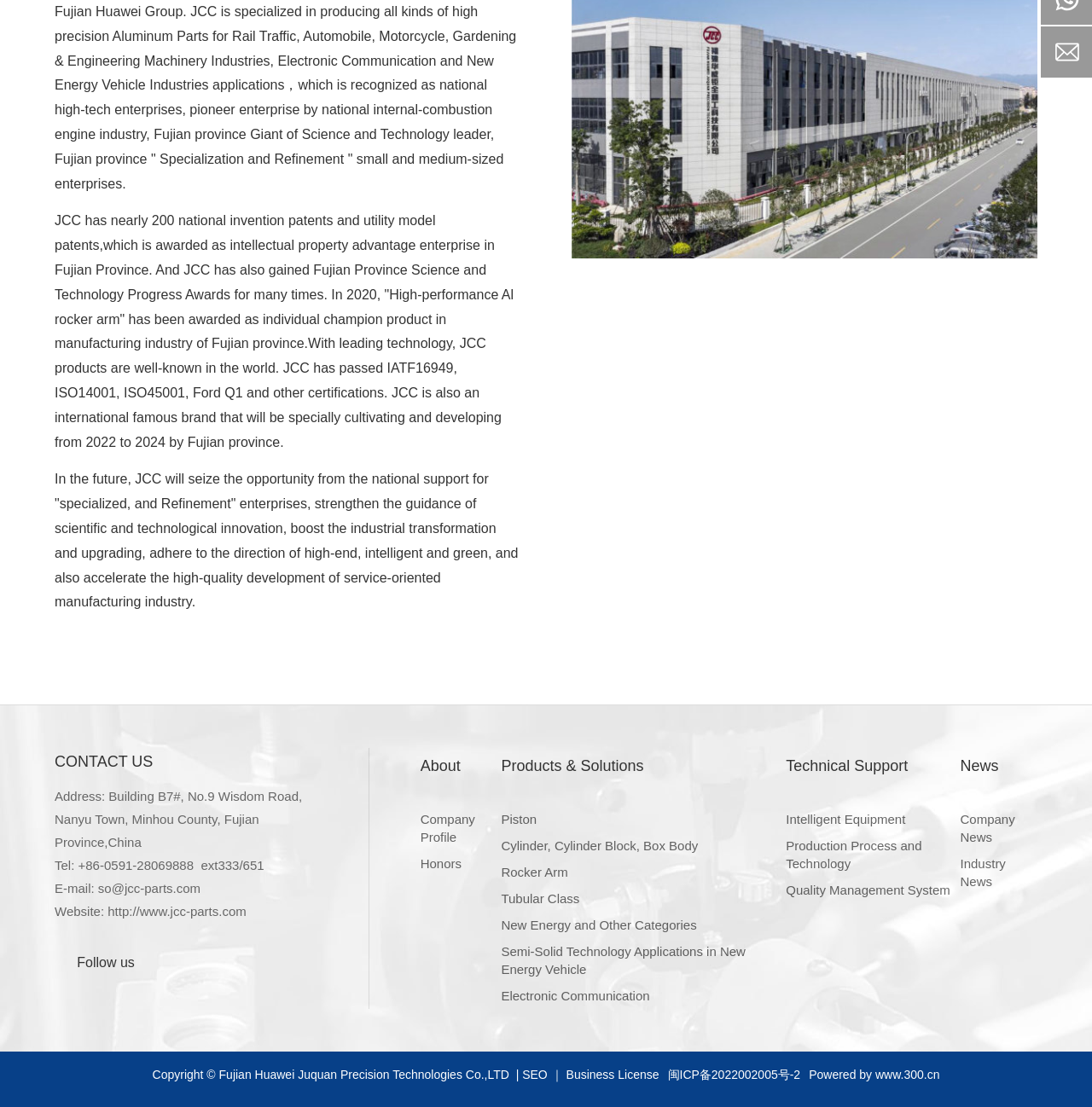Using floating point numbers between 0 and 1, provide the bounding box coordinates in the format (top-left x, top-left y, bottom-right x, bottom-right y). Locate the UI element described here: Cylinder, Cylinder Block, Box Body

[0.459, 0.752, 0.72, 0.775]